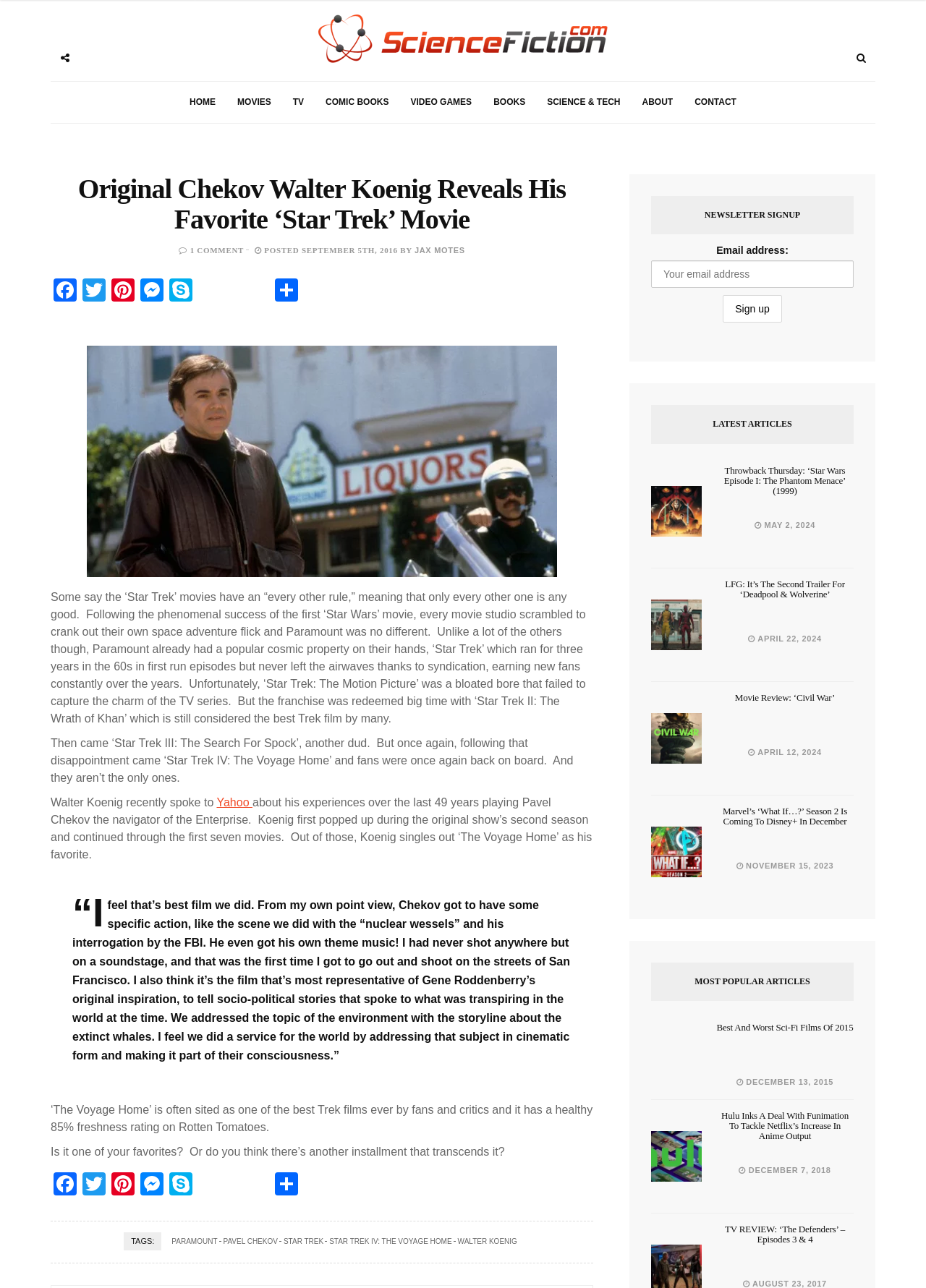What is the topic of the article?
Please respond to the question with a detailed and thorough explanation.

I determined the answer by reading the heading 'Original Chekov Walter Koenig Reveals His Favorite ‘Star Trek’ Movie' and the content of the article, which discusses Walter Koenig's experience playing Pavel Chekov in Star Trek.